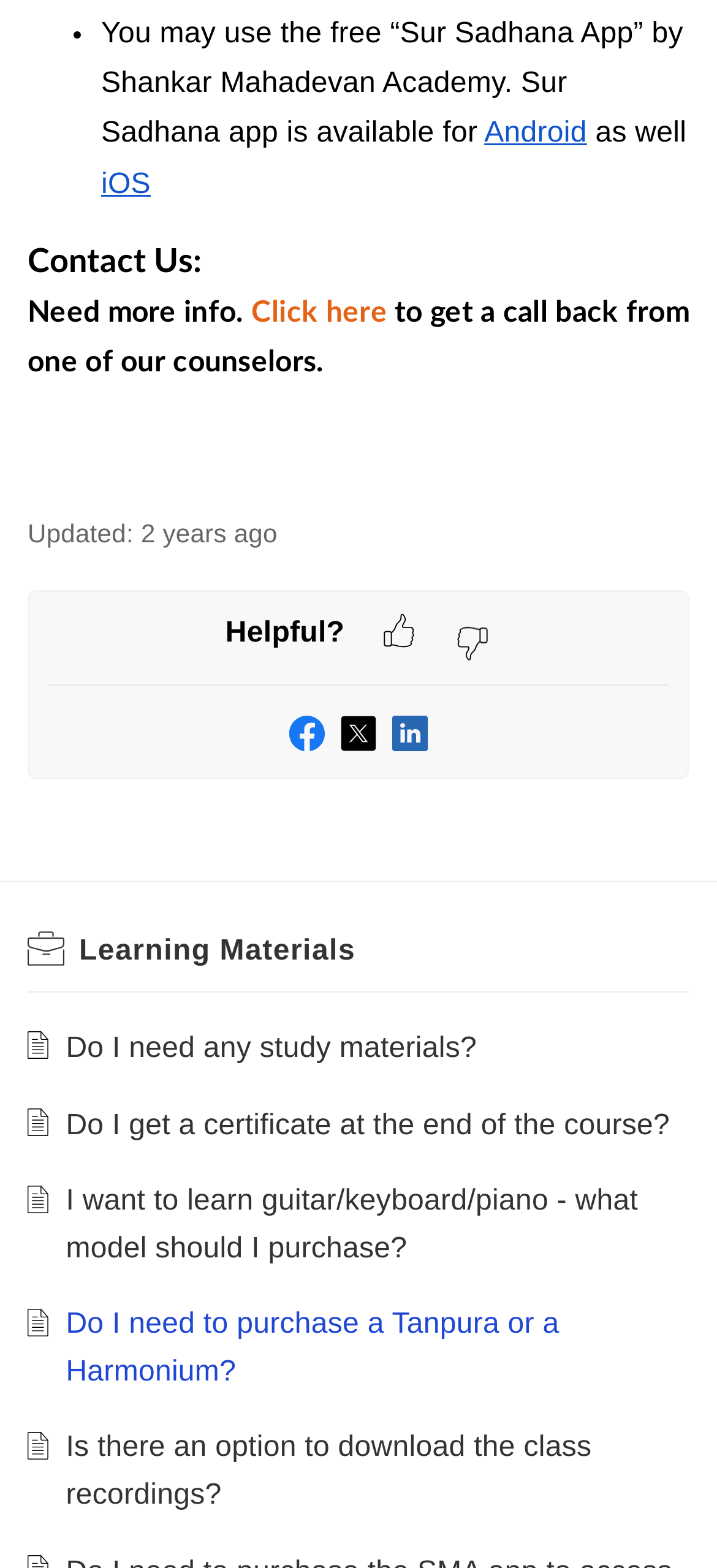Please identify the bounding box coordinates of the area that needs to be clicked to fulfill the following instruction: "Click on the Learning Materials link."

[0.11, 0.597, 0.496, 0.617]